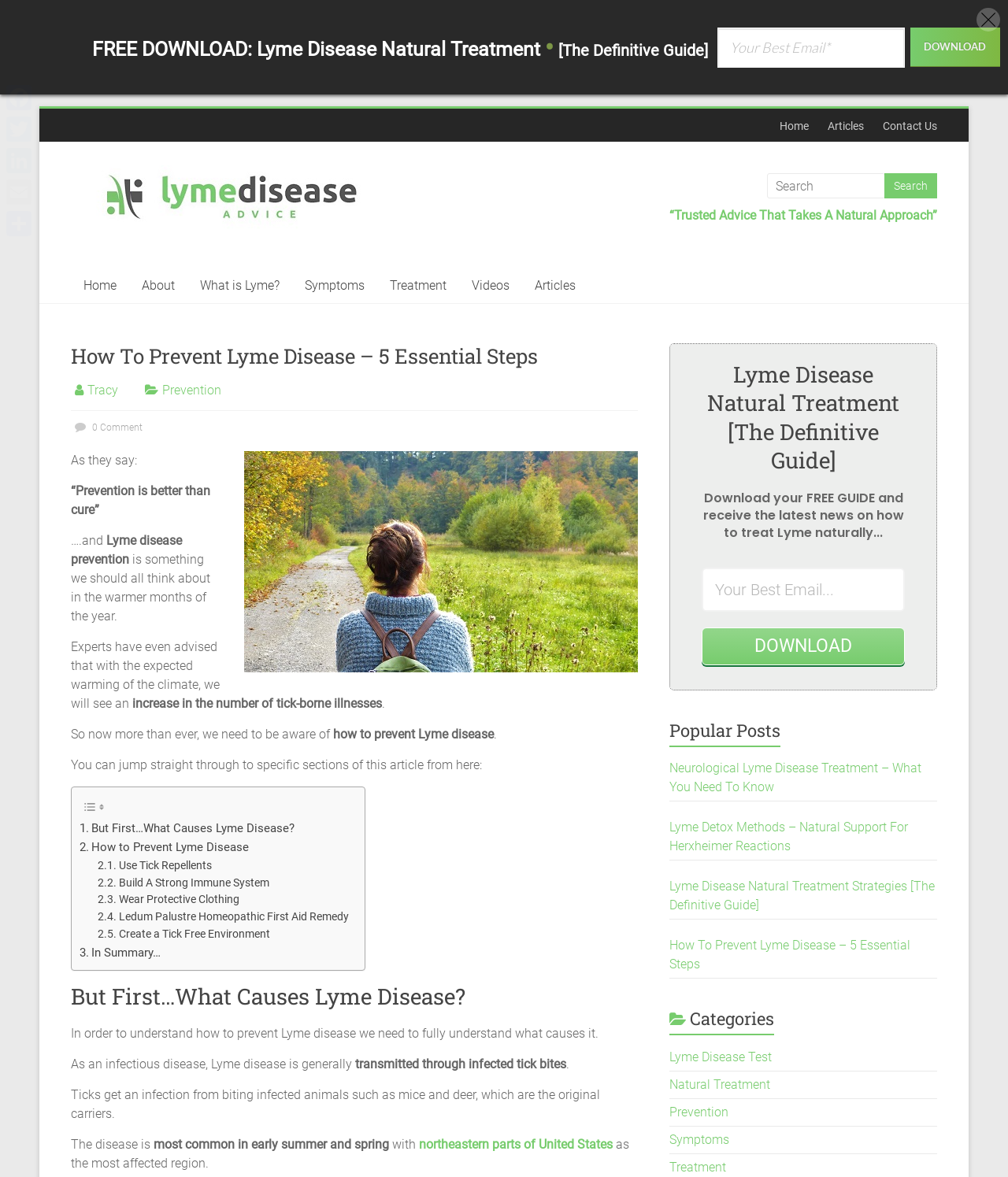Specify the bounding box coordinates of the area to click in order to execute this command: 'Read about Lyme disease prevention'. The coordinates should consist of four float numbers ranging from 0 to 1, and should be formatted as [left, top, right, bottom].

[0.07, 0.453, 0.18, 0.482]